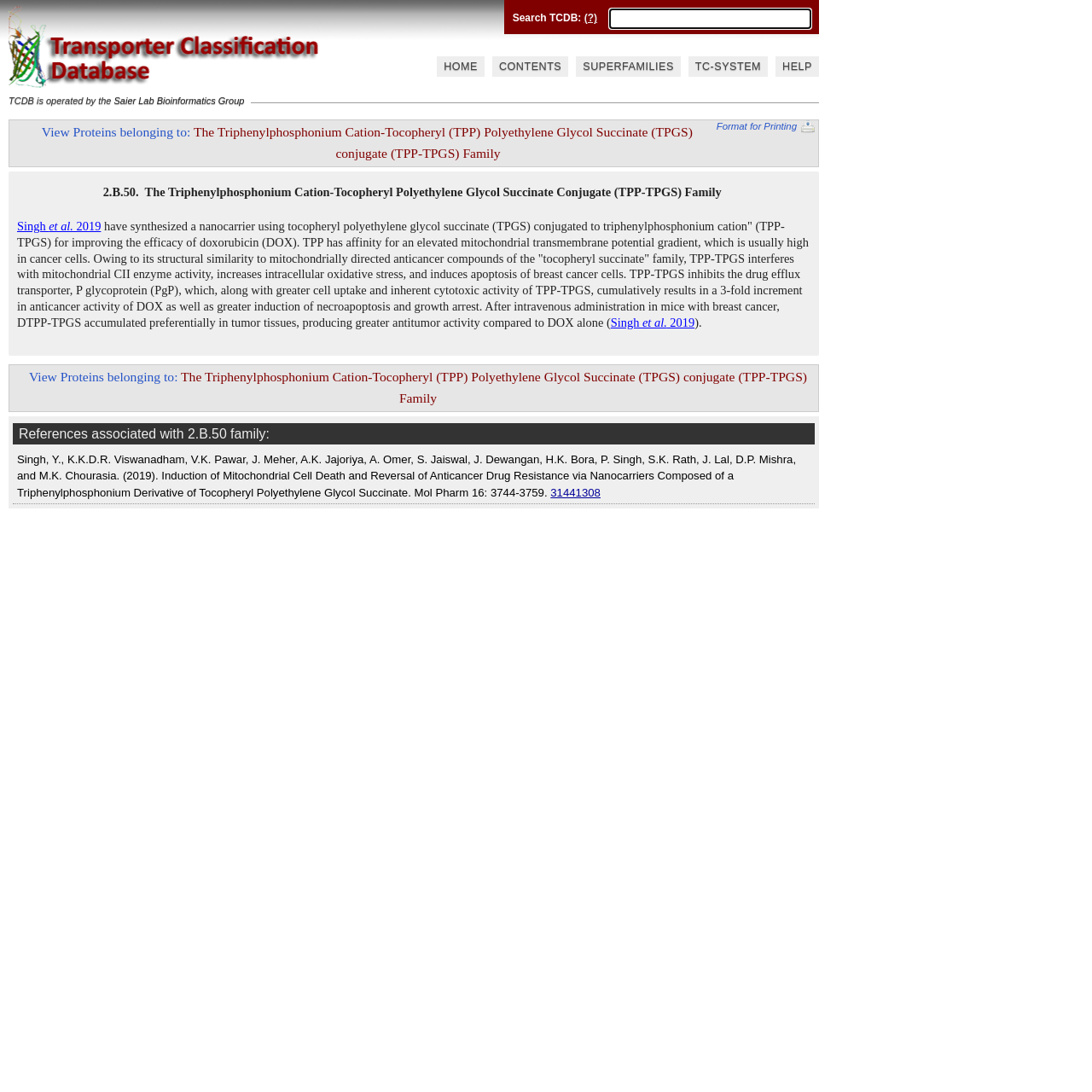With reference to the image, please provide a detailed answer to the following question: What is the name of the family described on this webpage?

I found the answer by looking at the heading '2.B.50. The Triphenylphosphonium Cation-Tocopheryl Polyethylene Glycol Succinate Conjugate (TPP-TPGS) Family' on the webpage.